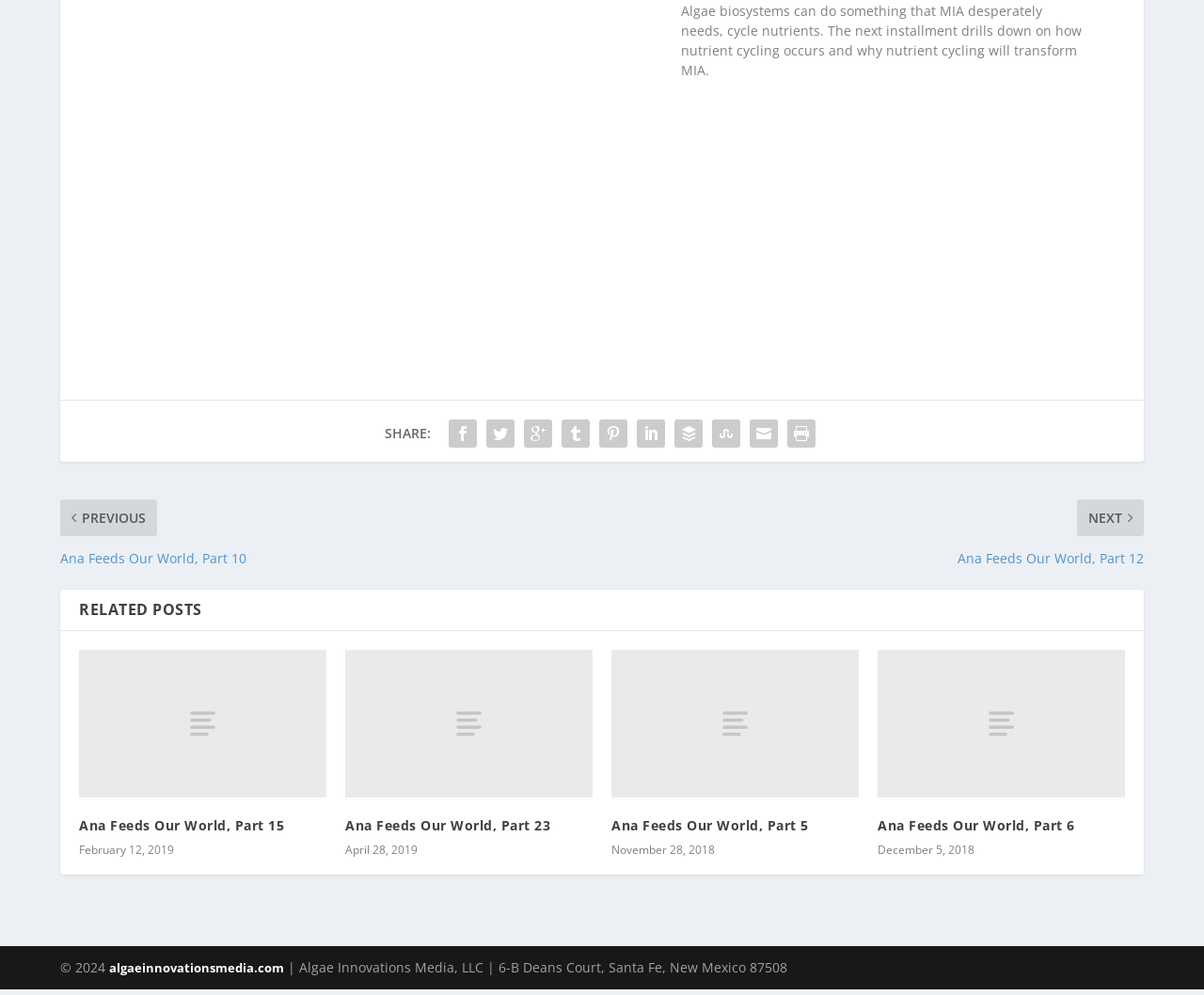How many related posts are displayed on this webpage?
Examine the image and give a concise answer in one word or a short phrase.

4